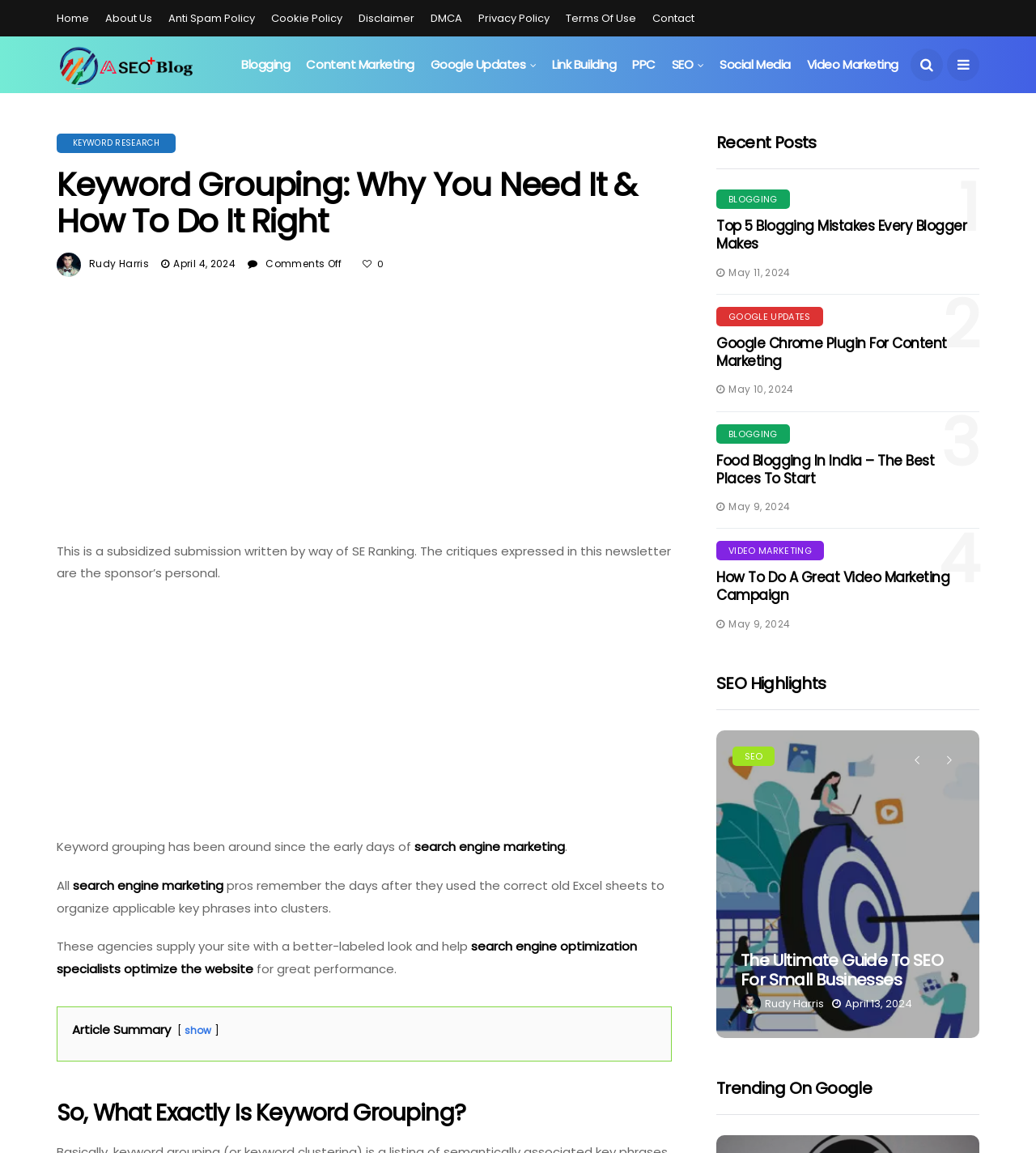Reply to the question with a brief word or phrase: What is the date of the article?

April 4, 2024